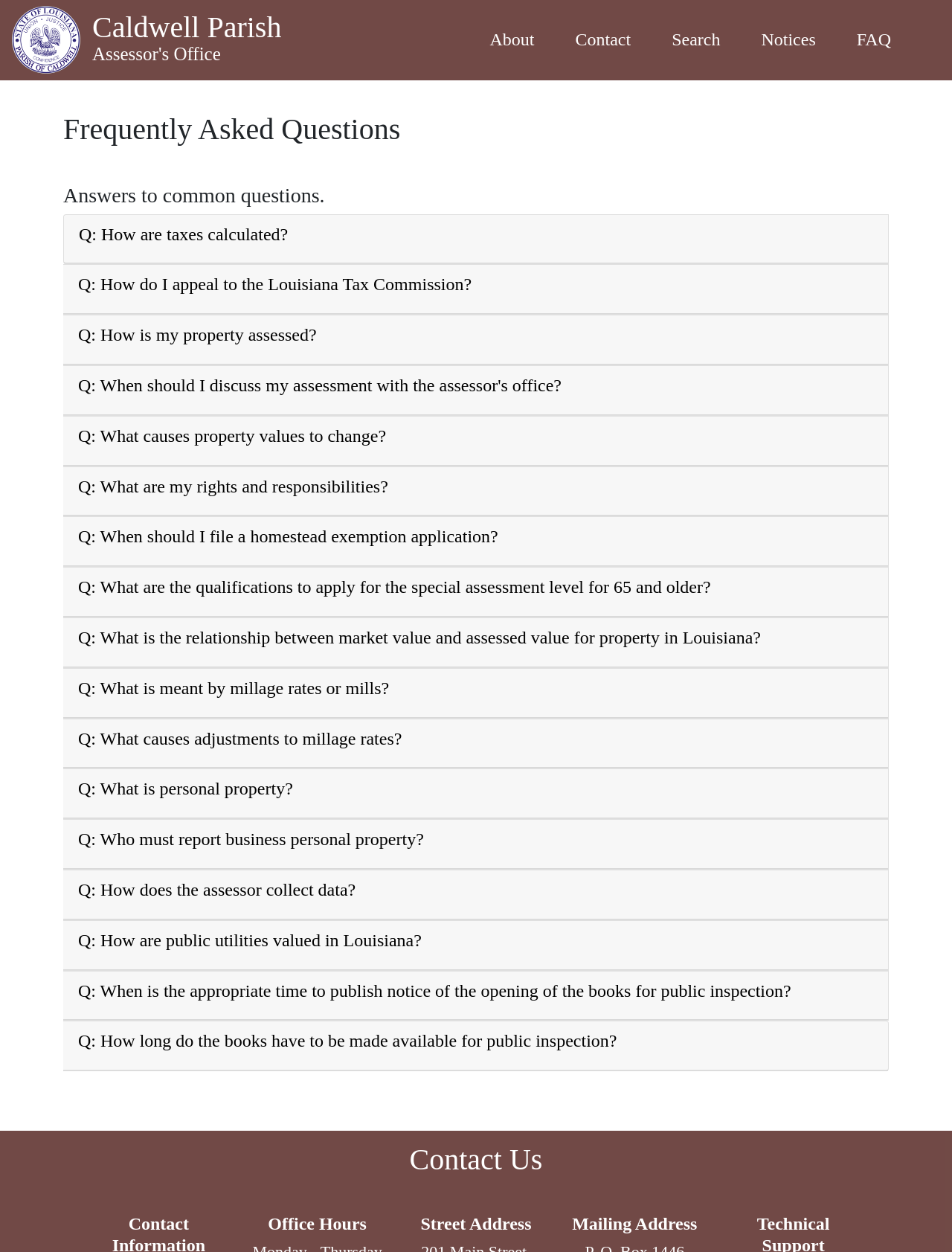What is the purpose of the homestead exemption application?
Using the information from the image, answer the question thoroughly.

The webpage mentions that the homestead exemption application is used to reduce property taxes for eligible homeowners. This suggests that the application is used to claim a exemption from a portion of the property taxes owed, resulting in a lower tax bill for the homeowner.